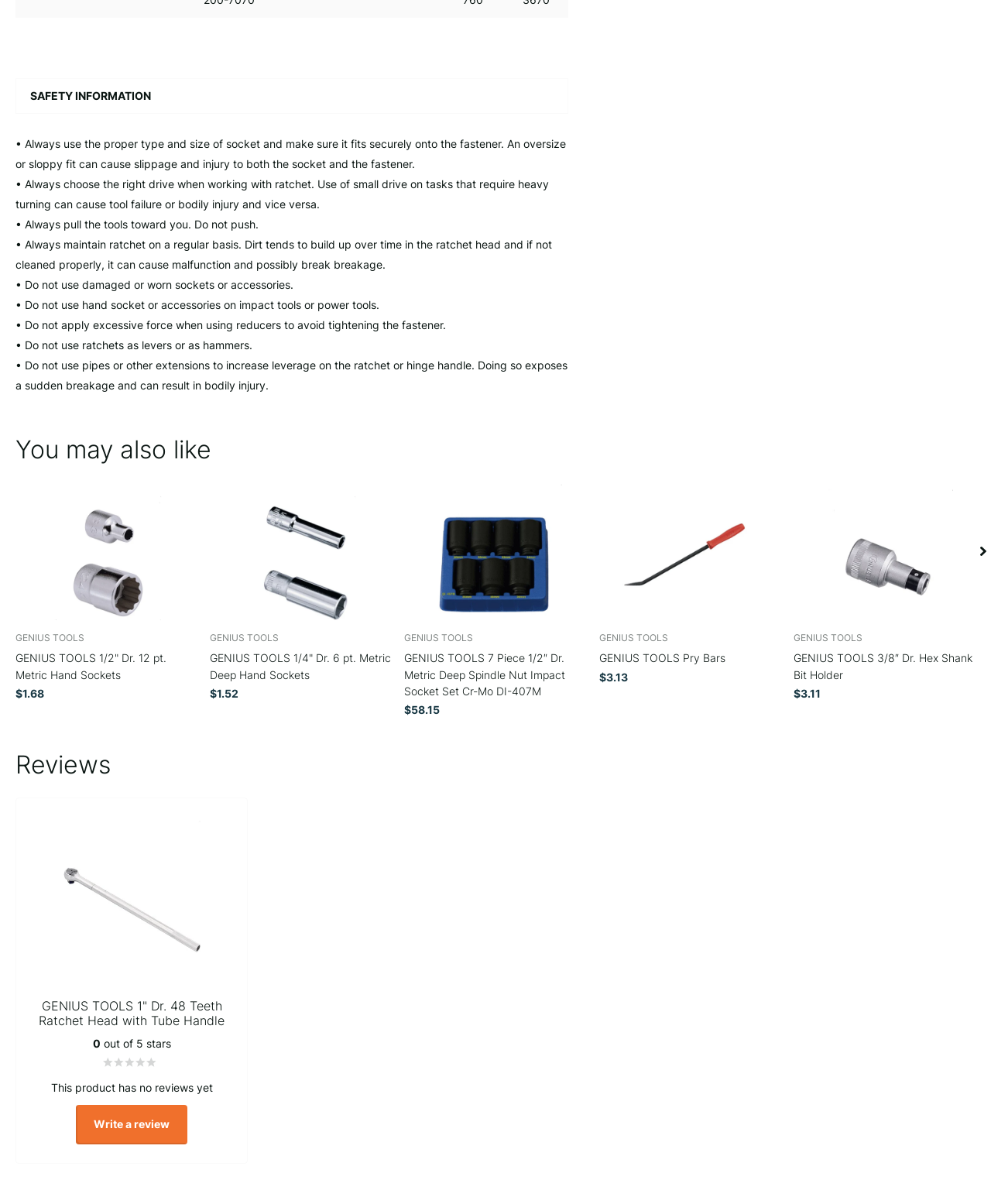Specify the bounding box coordinates of the element's region that should be clicked to achieve the following instruction: "Click on the 'GENIUS TOOLS 1/2" Dr. 12 pt. Metric Hand Sockets' link". The bounding box coordinates consist of four float numbers between 0 and 1, in the format [left, top, right, bottom].

[0.016, 0.401, 0.199, 0.515]